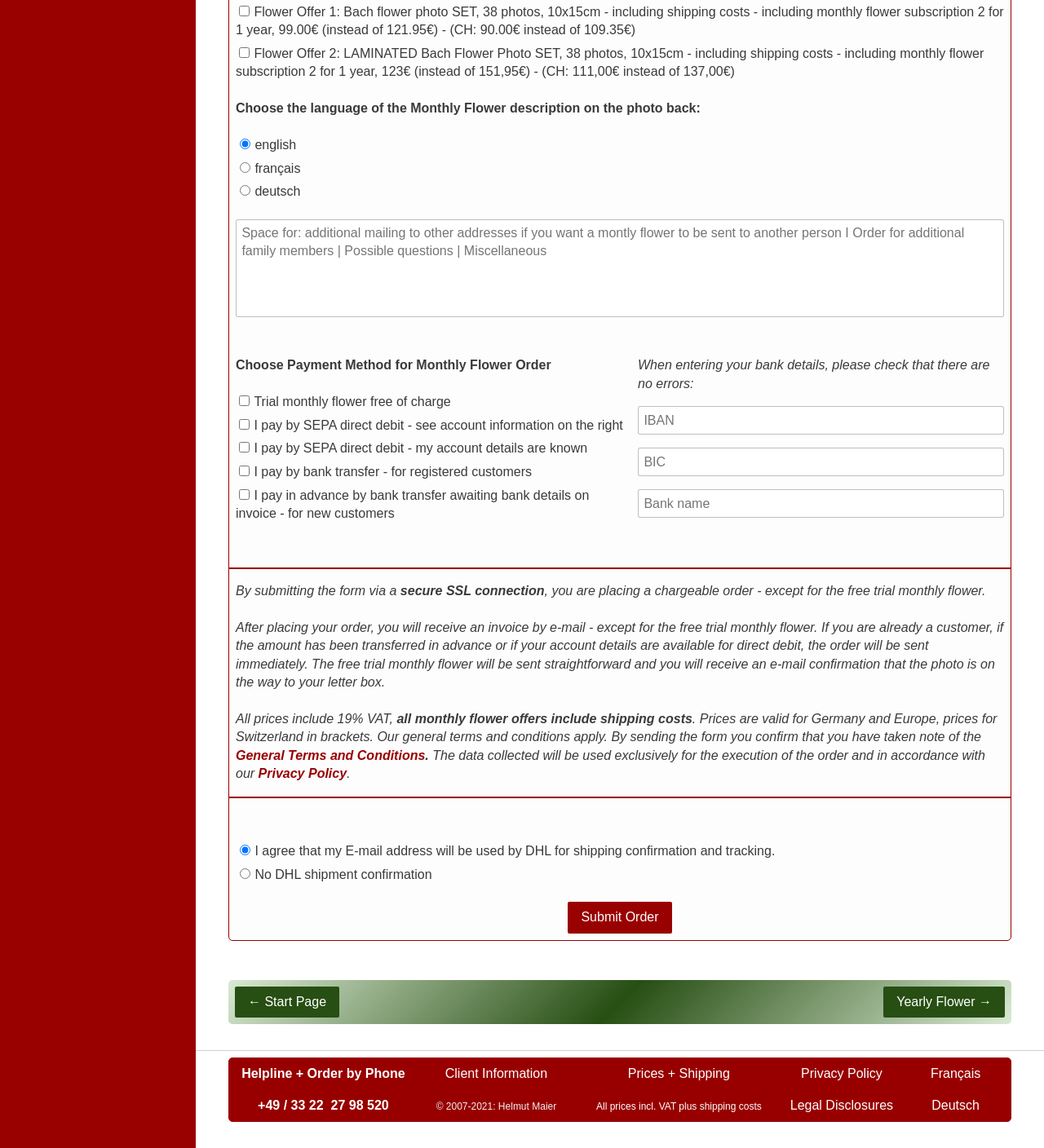Please study the image and answer the question comprehensively:
What payment methods are available for the monthly flower order?

The payment methods available for the monthly flower order are listed in the checkboxes 'Trial monthly flower free of charge', 'I pay by SEPA direct debit - see account information on the right', 'I pay by SEPA direct debit - my account details are known', 'I pay by bank transfer - for registered customers', and 'I pay in advance by bank transfer awaiting bank details on invoice - for new customers'.